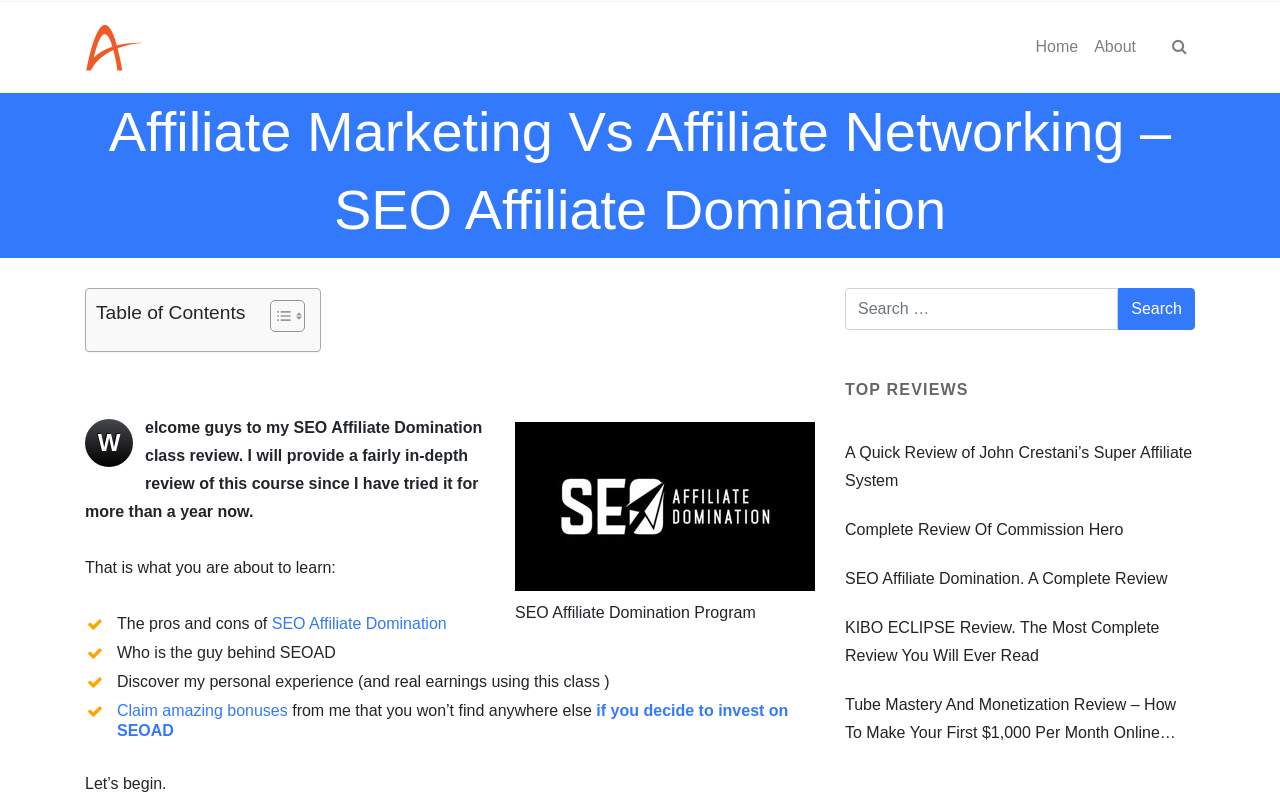Please identify the bounding box coordinates of the region to click in order to complete the task: "Click on the 'Claim amazing bonuses' link". The coordinates must be four float numbers between 0 and 1, specified as [left, top, right, bottom].

[0.091, 0.884, 0.225, 0.905]